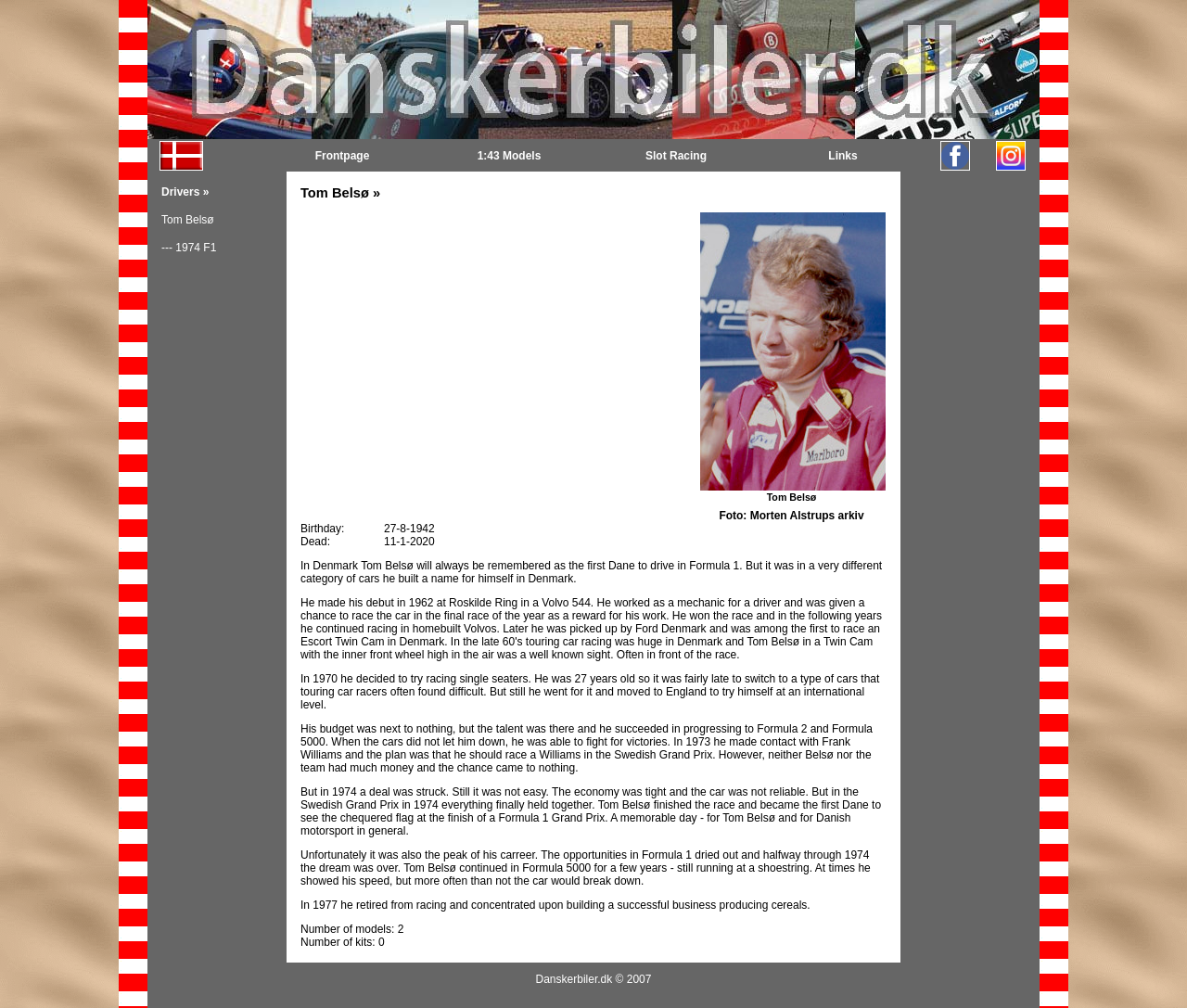Please mark the clickable region by giving the bounding box coordinates needed to complete this instruction: "Click on Frontpage".

[0.218, 0.148, 0.359, 0.161]